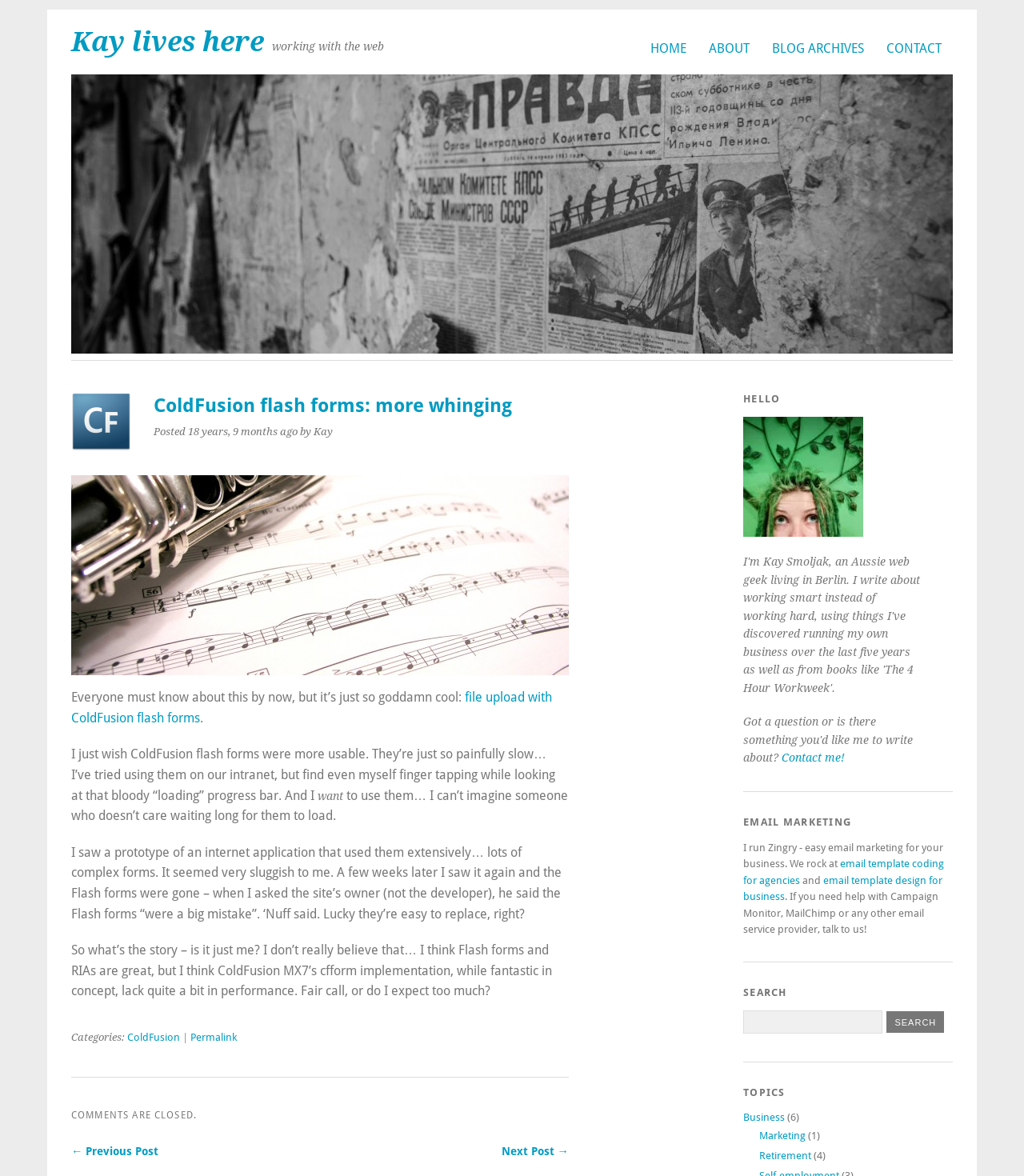Kindly determine the bounding box coordinates of the area that needs to be clicked to fulfill this instruction: "contact the author".

[0.763, 0.639, 0.825, 0.65]